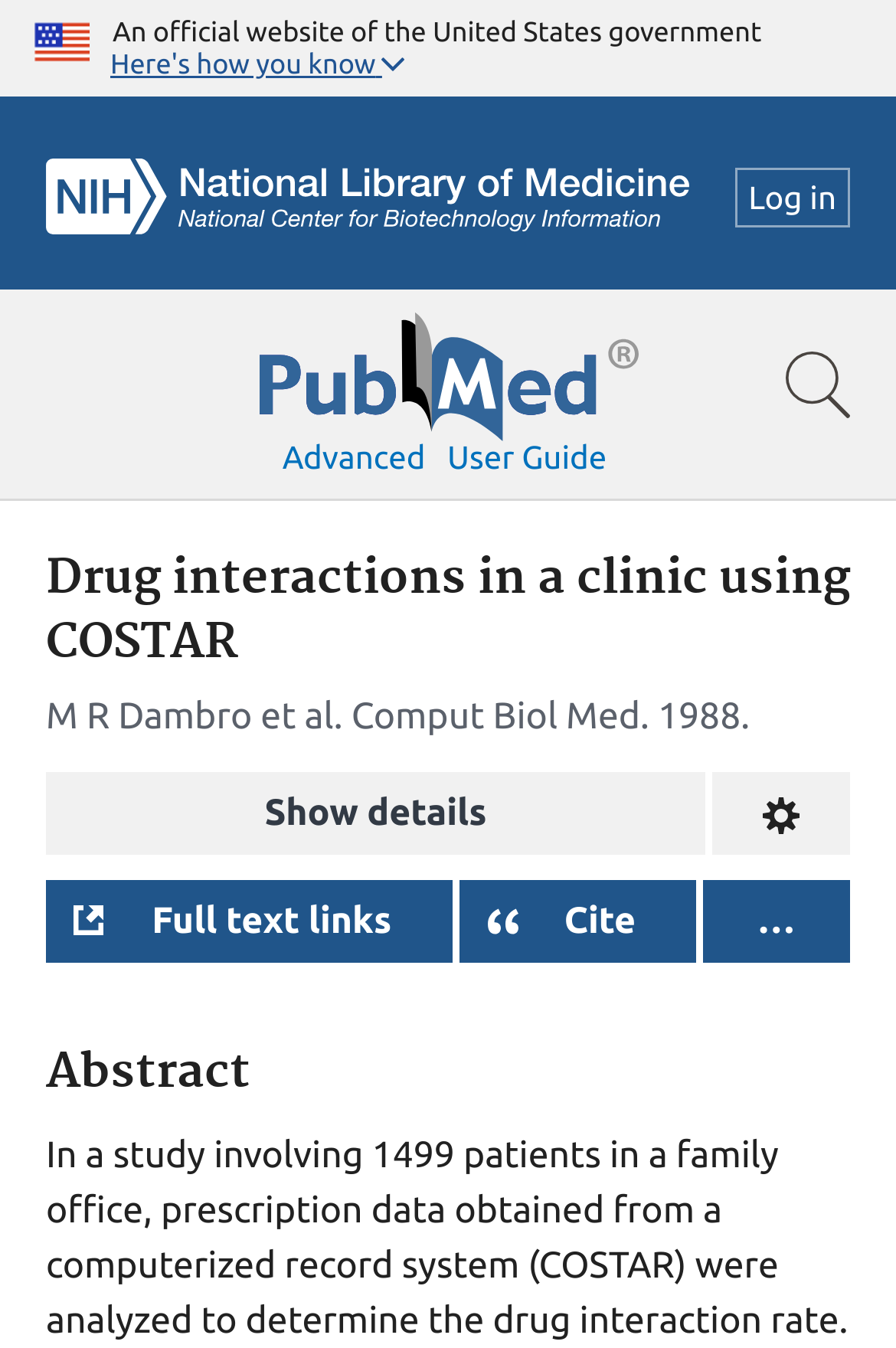Identify the webpage's primary heading and generate its text.

Drug interactions in a clinic using COSTAR